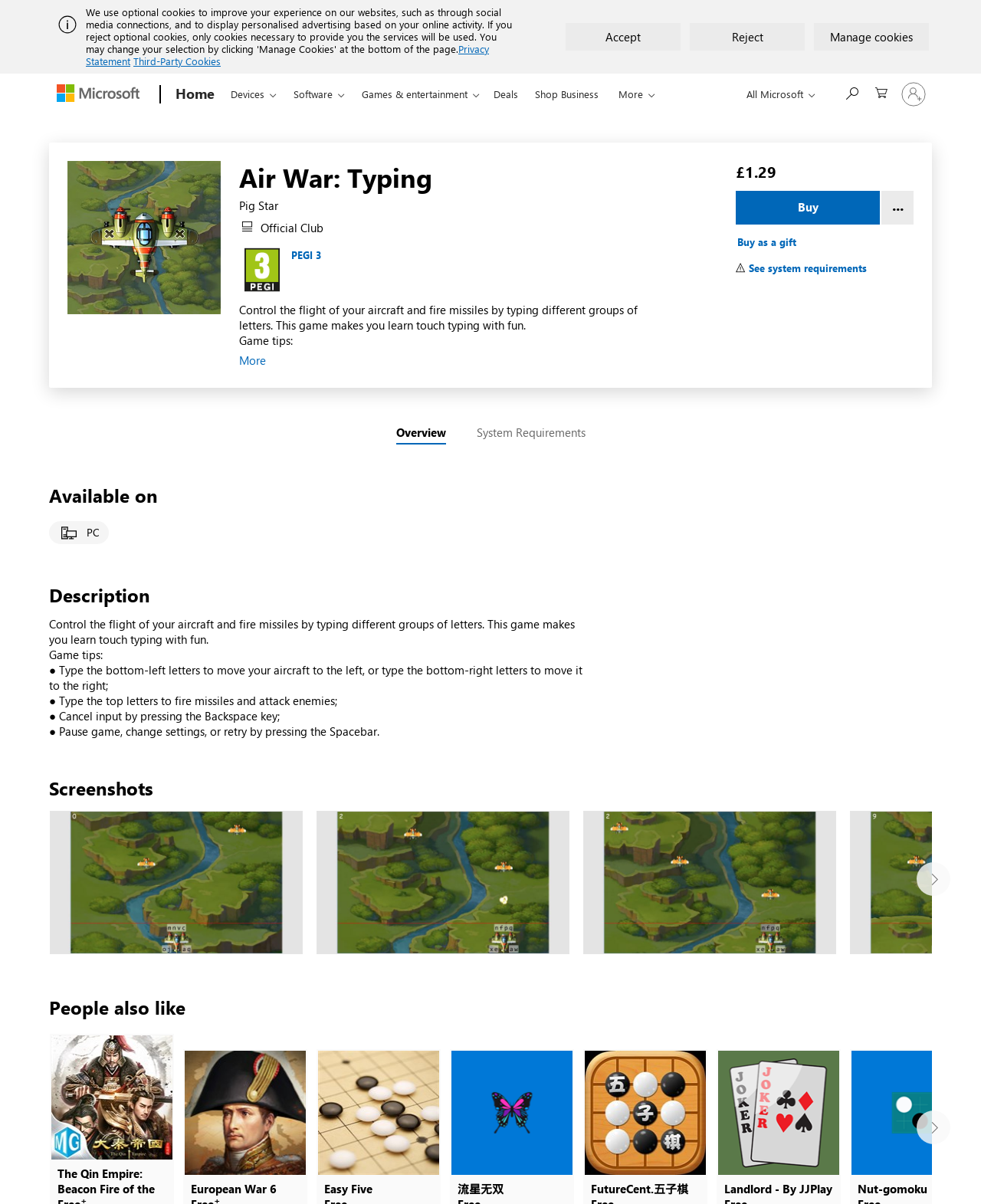Please specify the bounding box coordinates of the clickable region necessary for completing the following instruction: "Buy Air War: Typing". The coordinates must consist of four float numbers between 0 and 1, i.e., [left, top, right, bottom].

[0.75, 0.158, 0.897, 0.187]